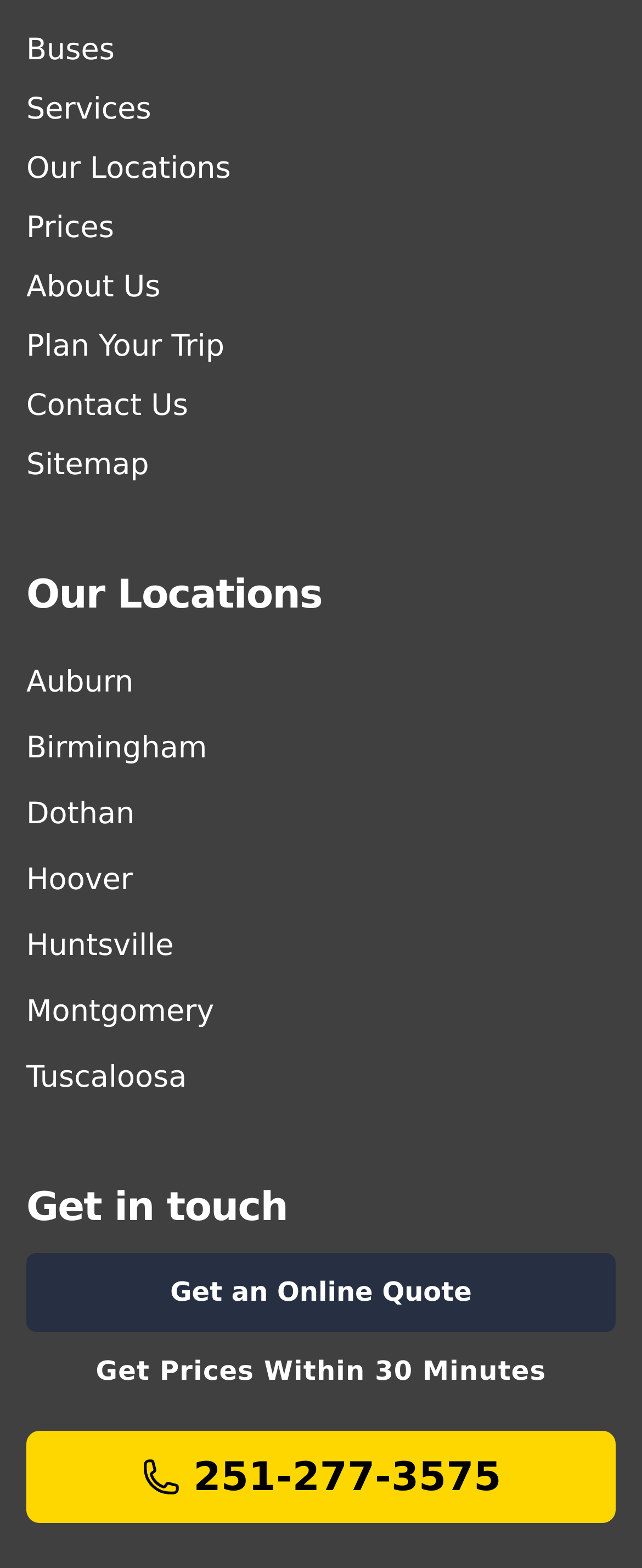Please study the image and answer the question comprehensively:
What type of service is offered by this company?

Based on the links to 'Buses' and 'Plan Your Trip', it appears that the company offers some type of transportation service, possibly bus transportation or travel planning.